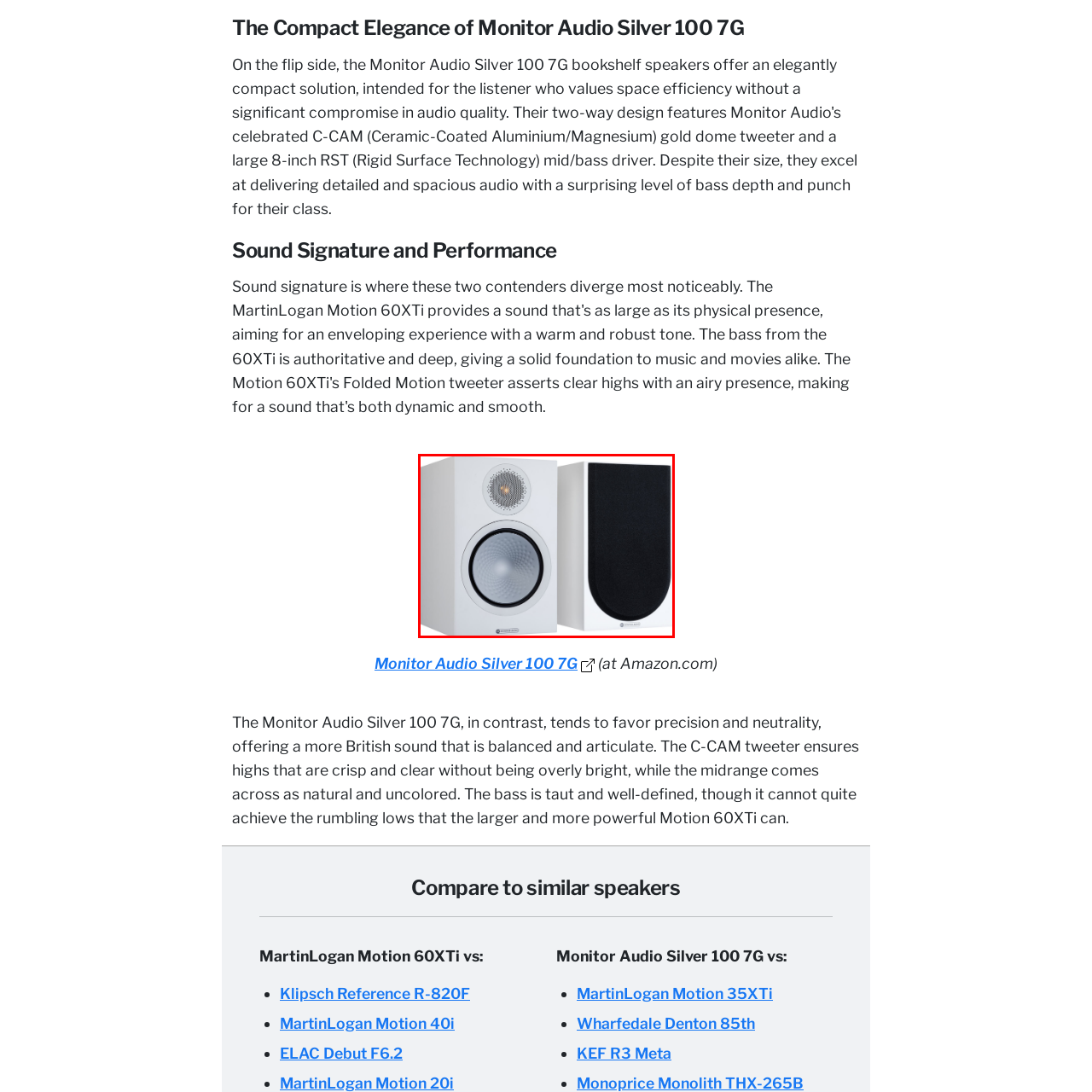Offer a detailed caption for the picture inside the red-bordered area.

The image showcases the Monitor Audio Silver 100 7G Bookshelf Speakers, designed with a sleek white finish that enhances any modern aesthetic. These speakers feature an intricate C-CAM (Ceramic-Coated Aluminum/Magnesium) tweeter, positioned at the top to deliver crisp and clear high frequencies. The larger low-frequency driver, centered prominently, is engineered for taut and well-defined bass response, making them suitable for both music and home theater applications. The removable black grille adds a touch of elegance while providing protection for the drivers. Known for their precision and neutrality, these speakers embody a balanced design that emphasizes sound clarity and detail, embodying Monitor Audio's commitment to high-quality audio performance.